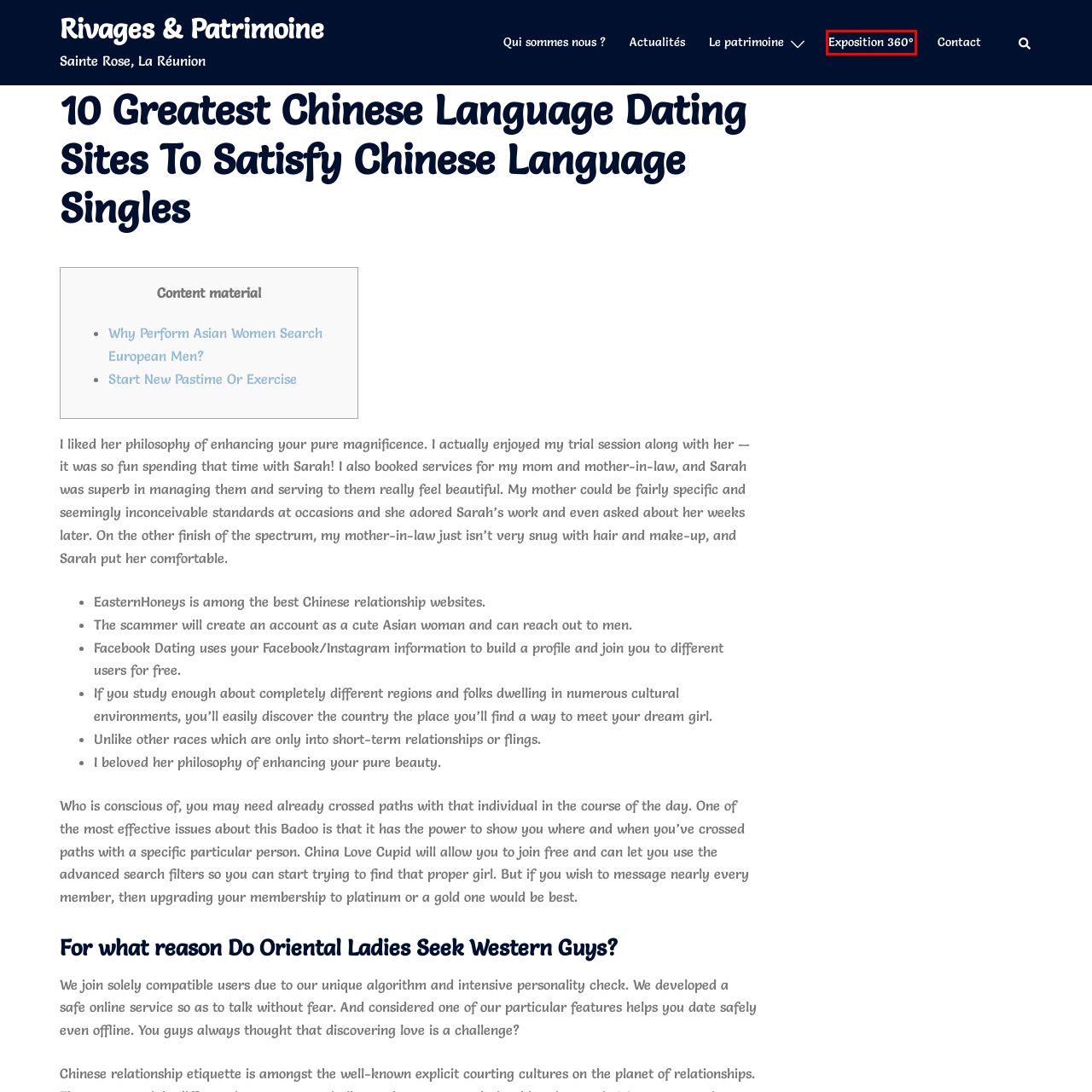Assess the screenshot of a webpage with a red bounding box and determine which webpage description most accurately matches the new page after clicking the element within the red box. Here are the options:
A. Qui sommes nous ? - Rivages & Patrimoine
B. Contact - Rivages & Patrimoine
C. SLOT88 🔥 Daftar Situs Slot Gacor SLOT88 Maxwin Terbesar Hari Ini 🔥
D. SLOT88 LOGIN | DAFTAR SLOT88 | LINK ALTERNATIF SLOT88 ONLINE
E. Actualités - Rivages & Patrimoine
F. Exposition 360° - Rivages & Patrimoine
G. Le patrimoine - Rivages & Patrimoine
H. Accueil - Rivages & Patrimoine

F